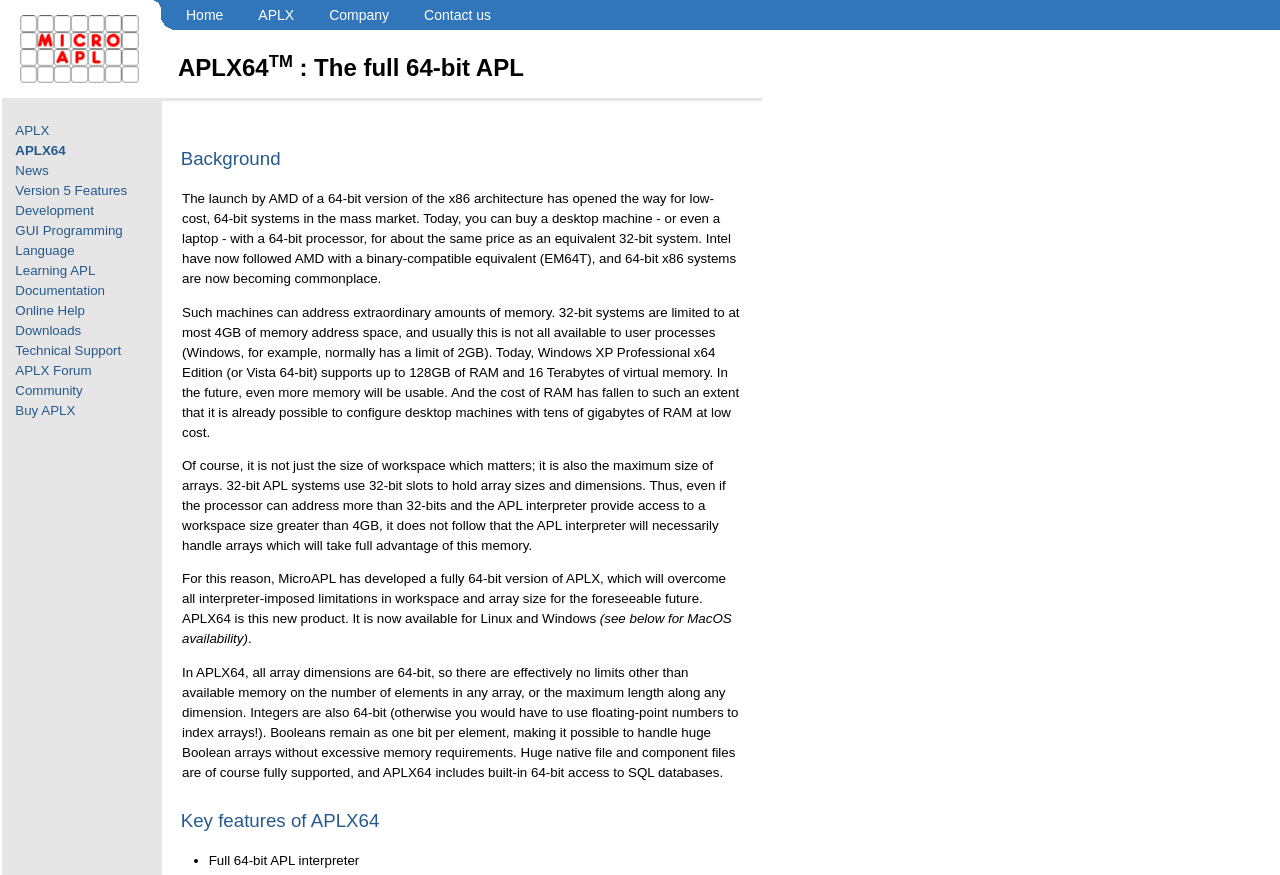Refer to the image and offer a detailed explanation in response to the question: What is the name of the company?

The company name can be found in the top-left corner of the webpage, where the logo and the company URL 'www.microapl.co.uk' are located.